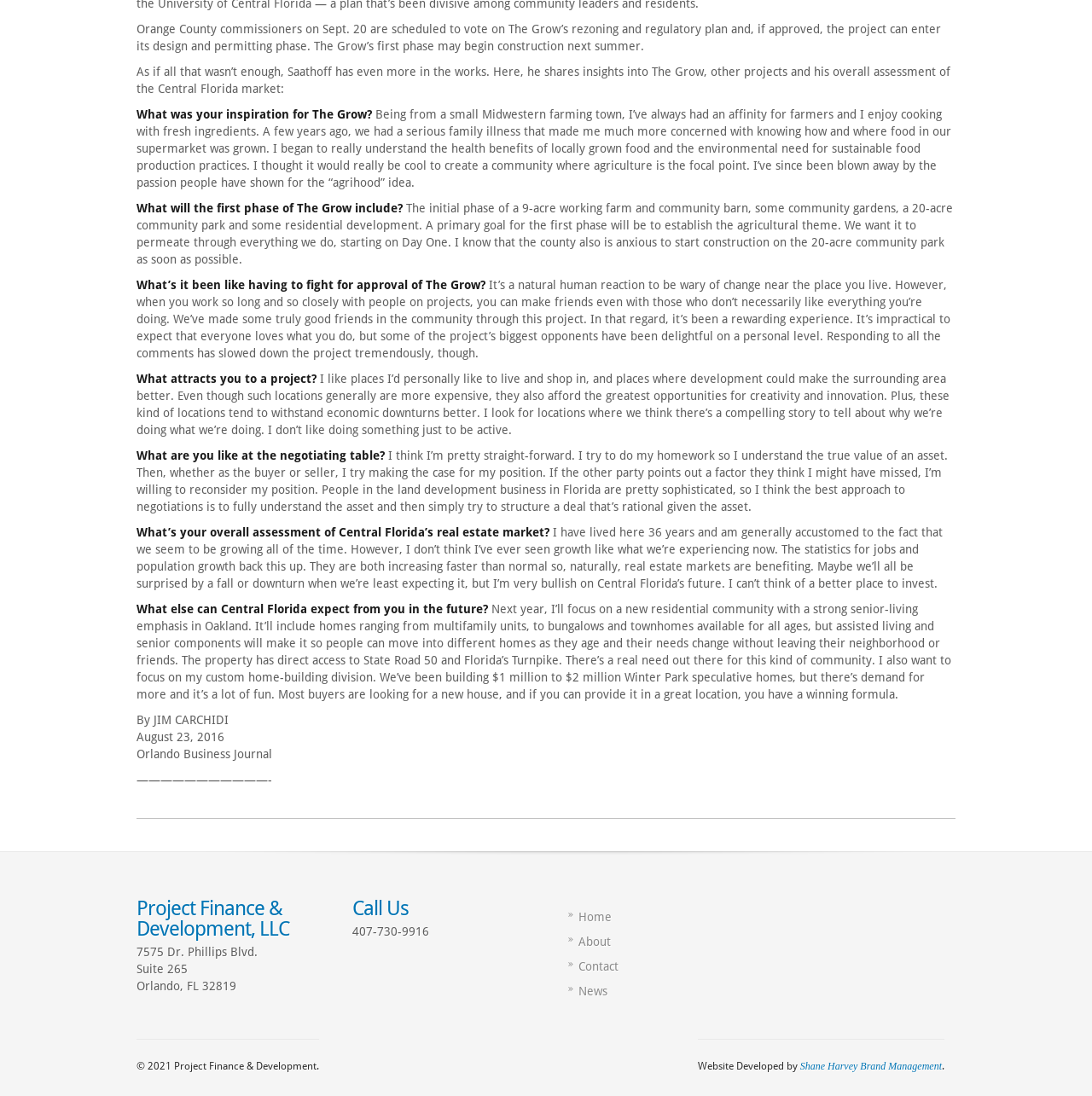Please specify the bounding box coordinates in the format (top-left x, top-left y, bottom-right x, bottom-right y), with all values as floating point numbers between 0 and 1. Identify the bounding box of the UI element described by: About

[0.53, 0.853, 0.559, 0.865]